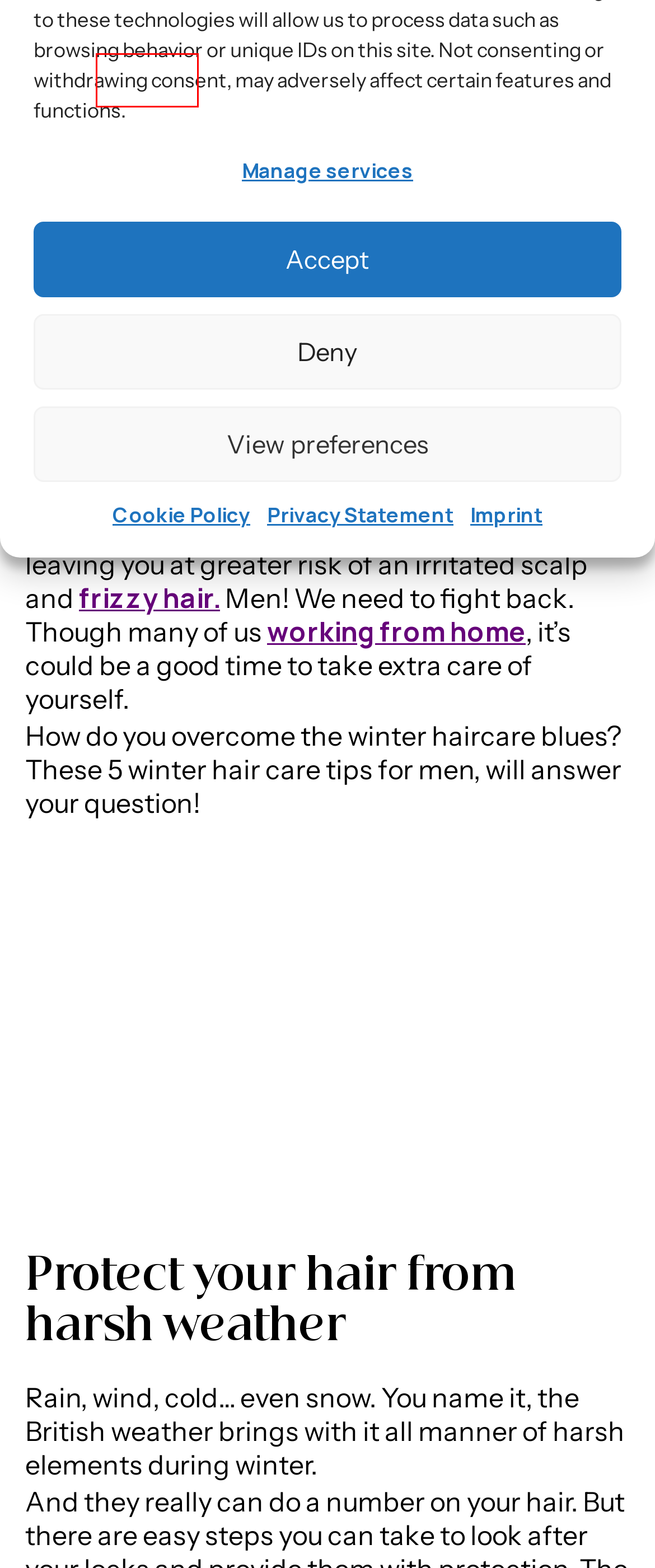You are provided with a screenshot of a webpage containing a red rectangle bounding box. Identify the webpage description that best matches the new webpage after the element in the bounding box is clicked. Here are the potential descriptions:
A. Easy Skin Care Routine  • Kolleqtive
B. Kolleqtive Blog: Insights For Entrepreneurs
C. About Kolleqtive: Empowering Entrepreneurs
D. Cookie Policy (UK) • Kolleqtive
E. Store • Kolleqtive
F. Privacy Statement (UK) • Kolleqtive
G. Sustainable And Eco-Friendly Fashion 2023 • Kolleqtive
H. Imprint • Kolleqtive

E